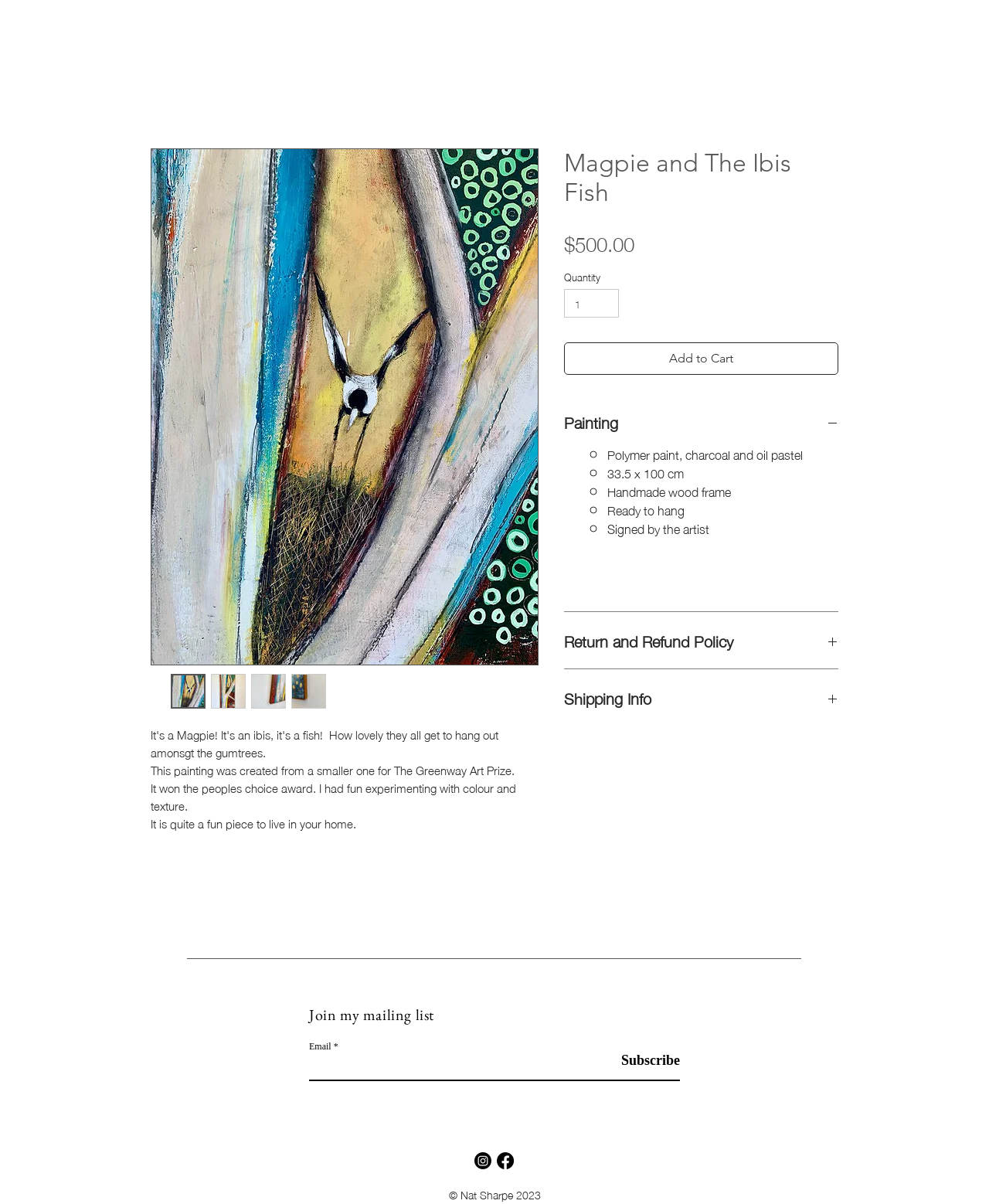Please find the bounding box coordinates of the element that must be clicked to perform the given instruction: "Check return and refund policy". The coordinates should be four float numbers from 0 to 1, i.e., [left, top, right, bottom].

[0.57, 0.524, 0.848, 0.54]